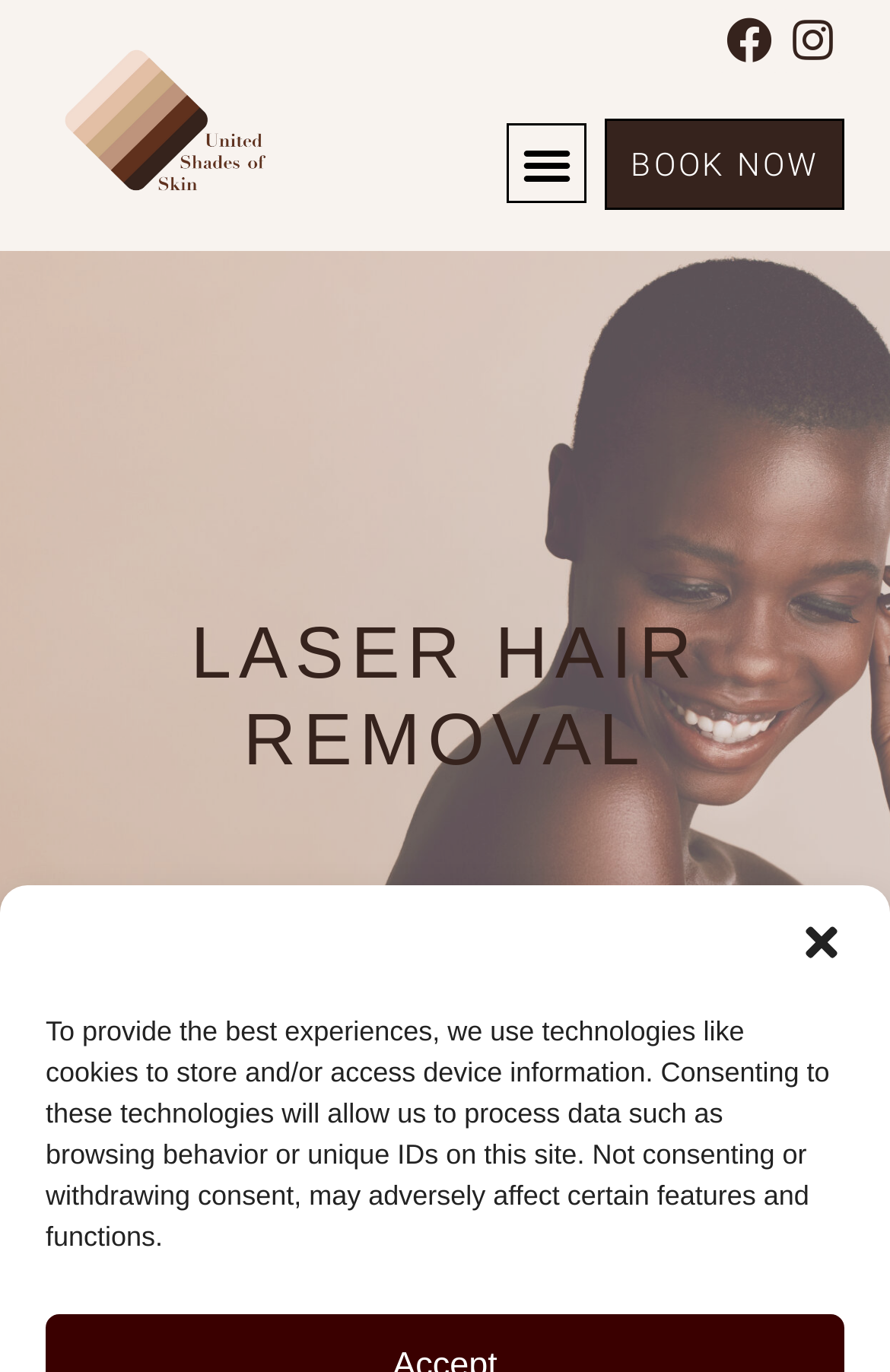Detail the various sections and features present on the webpage.

The webpage is about Laser Hair Removal, with the title "Laser Hair Removal - UNITED SHADES OF SKIN" at the top. 

At the top right corner, there is a "close-dialog" button. Below it, a paragraph of text explains the use of technologies like cookies to store and/or access device information. 

On the top left, there are two links, one of which is empty, and the other is not specified. On the top right, there are two social media links, one for Facebook and one for Instagram, represented by their respective icons. 

Next to the social media links, there is a "Menu Toggle" button. To its right, a prominent "BOOK NOW" link is displayed. 

The main content of the webpage starts with a large heading "LASER HAIR REMOVAL" that spans the entire width of the page.